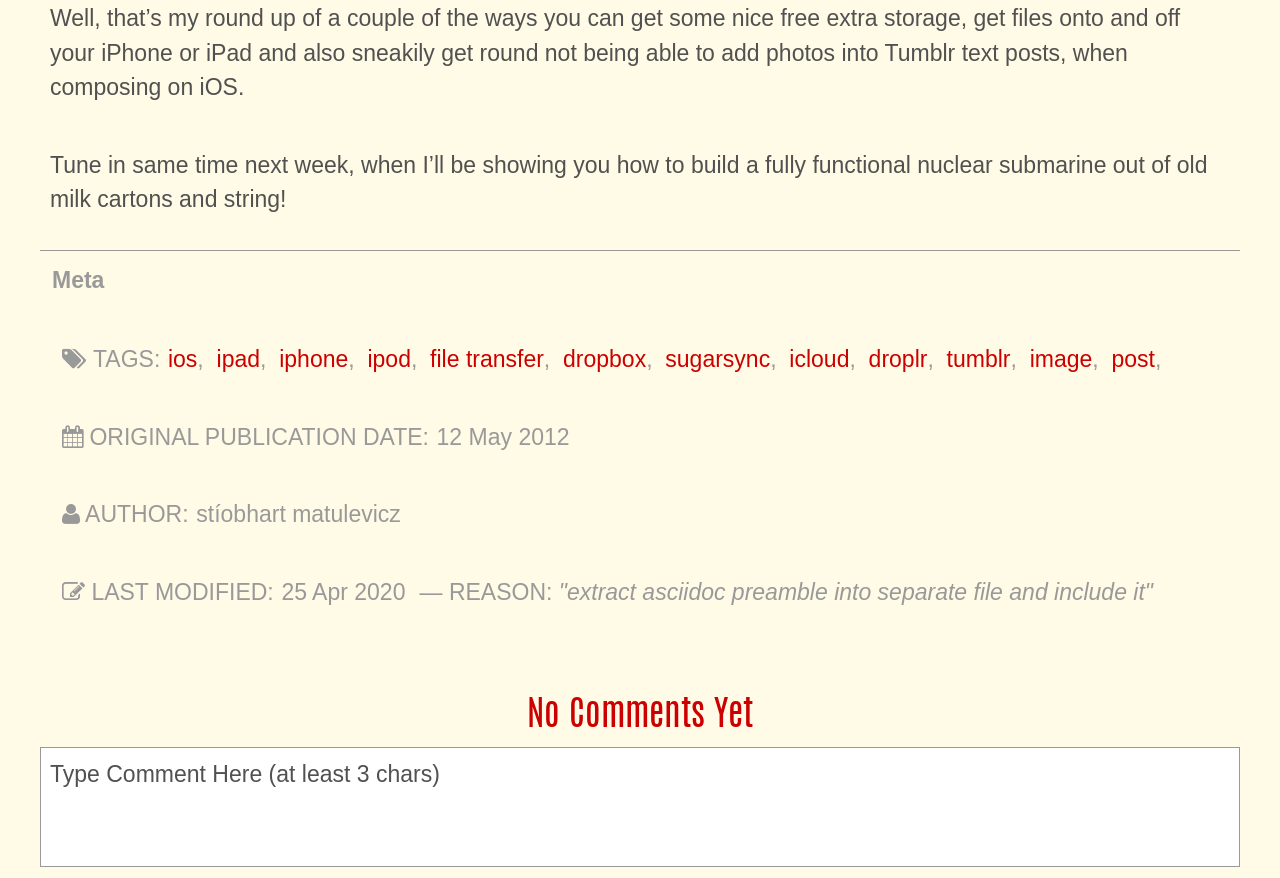Find the bounding box coordinates of the UI element according to this description: "file transfer".

[0.336, 0.39, 0.425, 0.429]